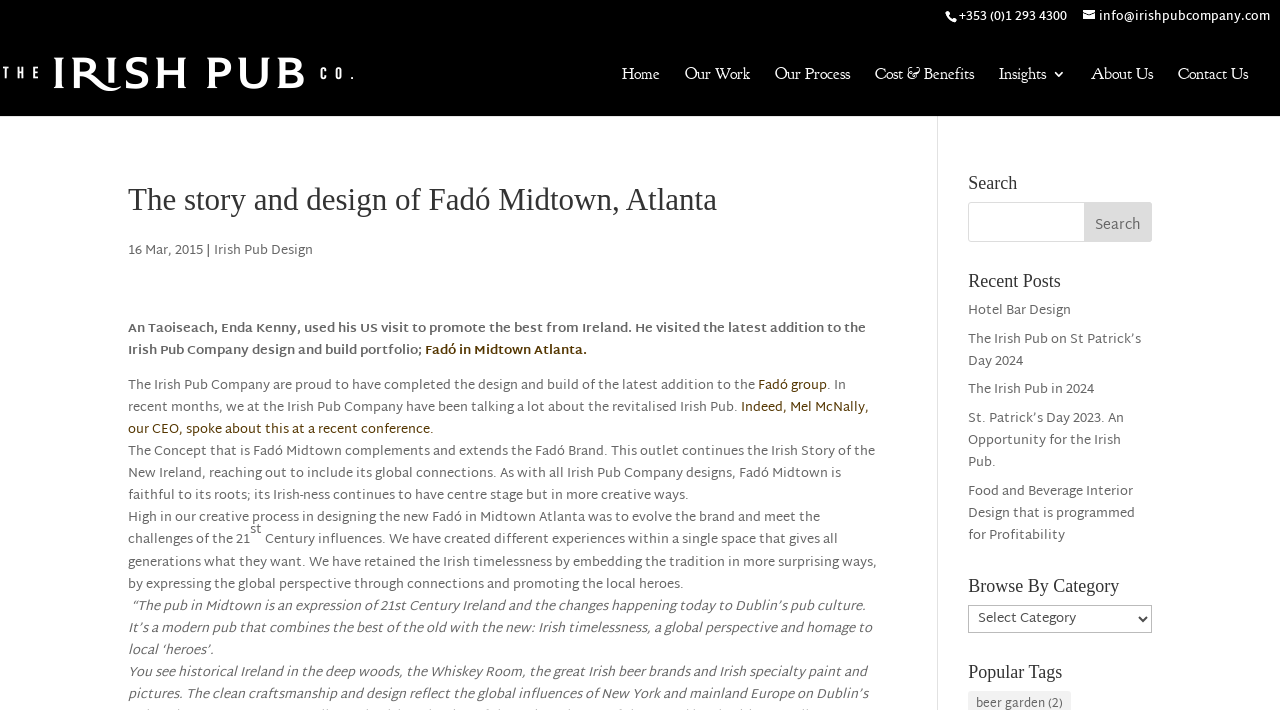Use the information in the screenshot to answer the question comprehensively: What is the name of the CEO of Irish Pub Company?

The CEO's name is mentioned in the text as Mel McNally, who spoke about the revitalised Irish Pub at a recent conference.